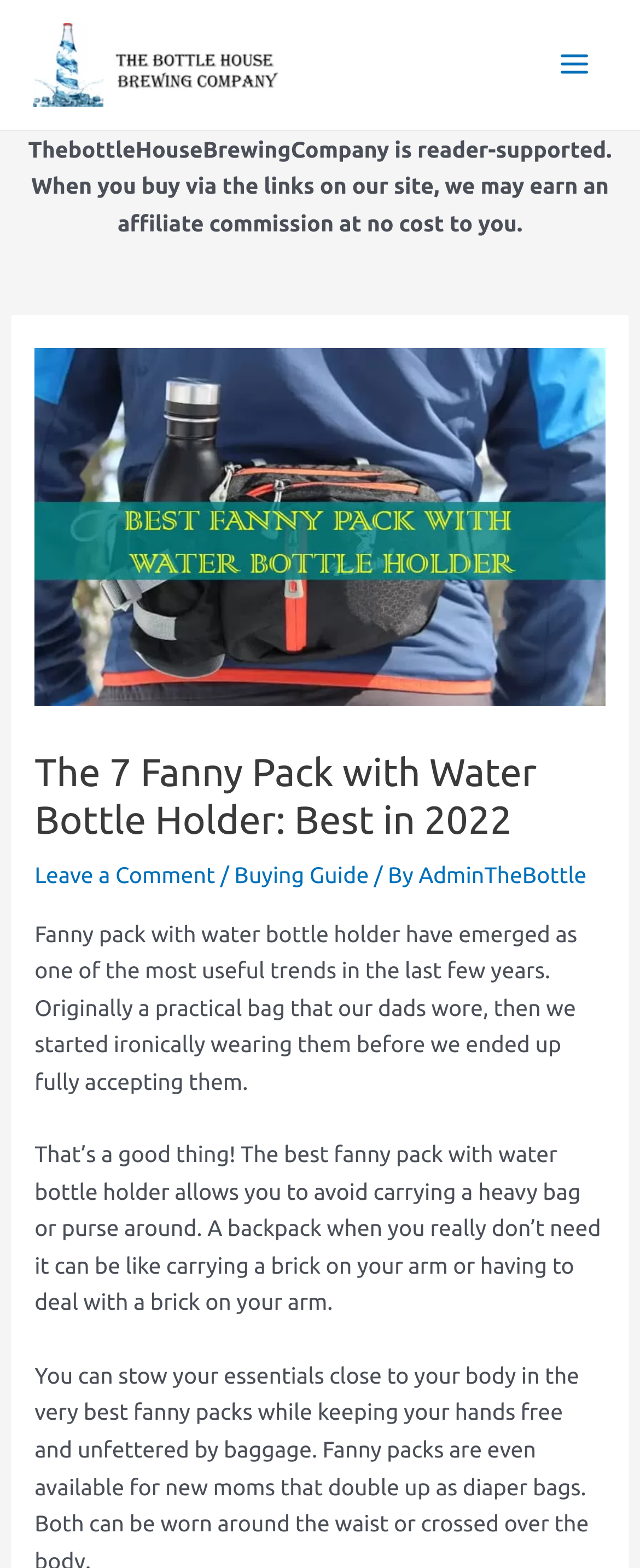How many images are on the webpage?
Please look at the screenshot and answer in one word or a short phrase.

3